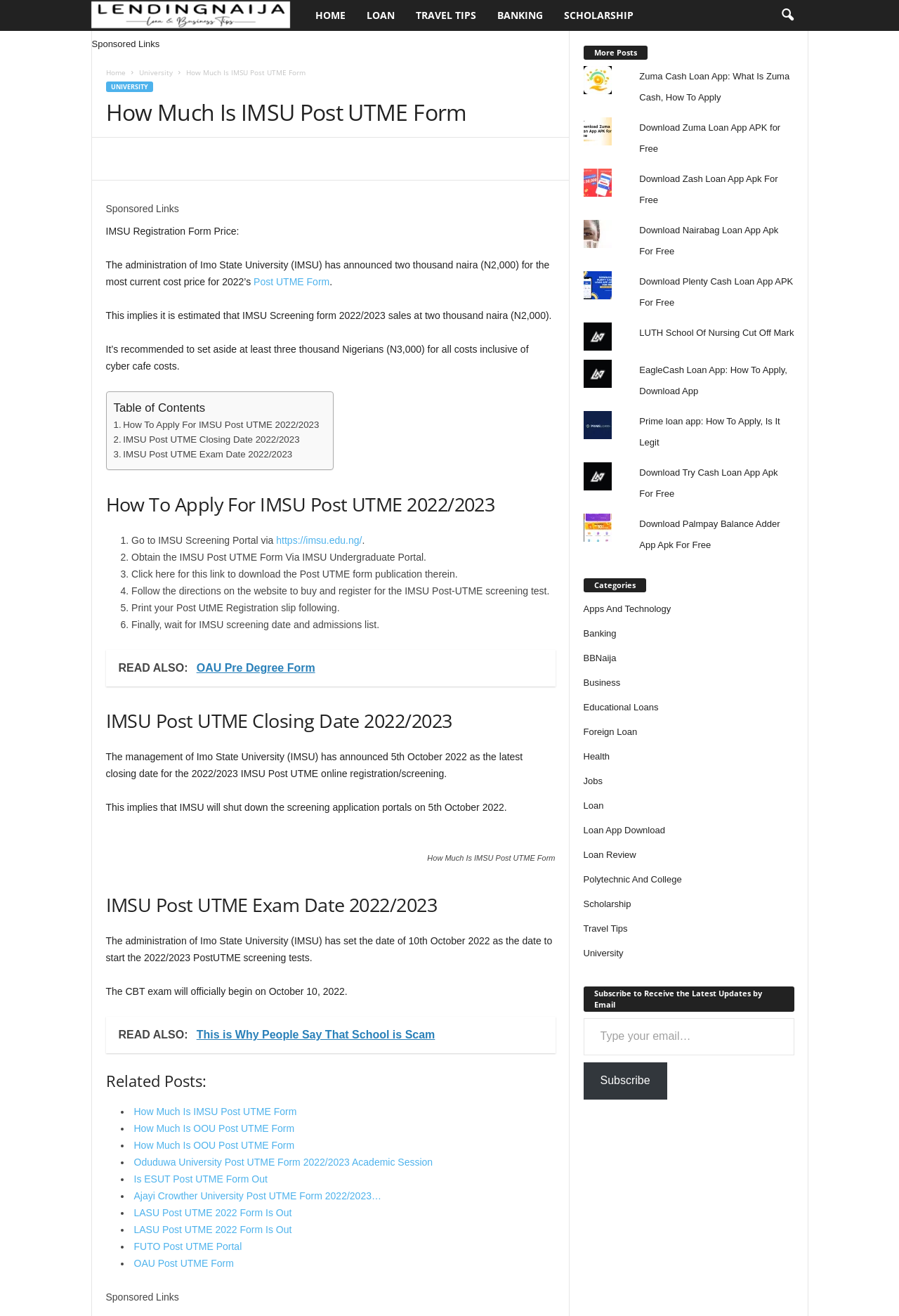Given the element description Polytechnic And College, predict the bounding box coordinates for the UI element in the webpage screenshot. The format should be (top-left x, top-left y, bottom-right x, bottom-right y), and the values should be between 0 and 1.

[0.649, 0.664, 0.758, 0.672]